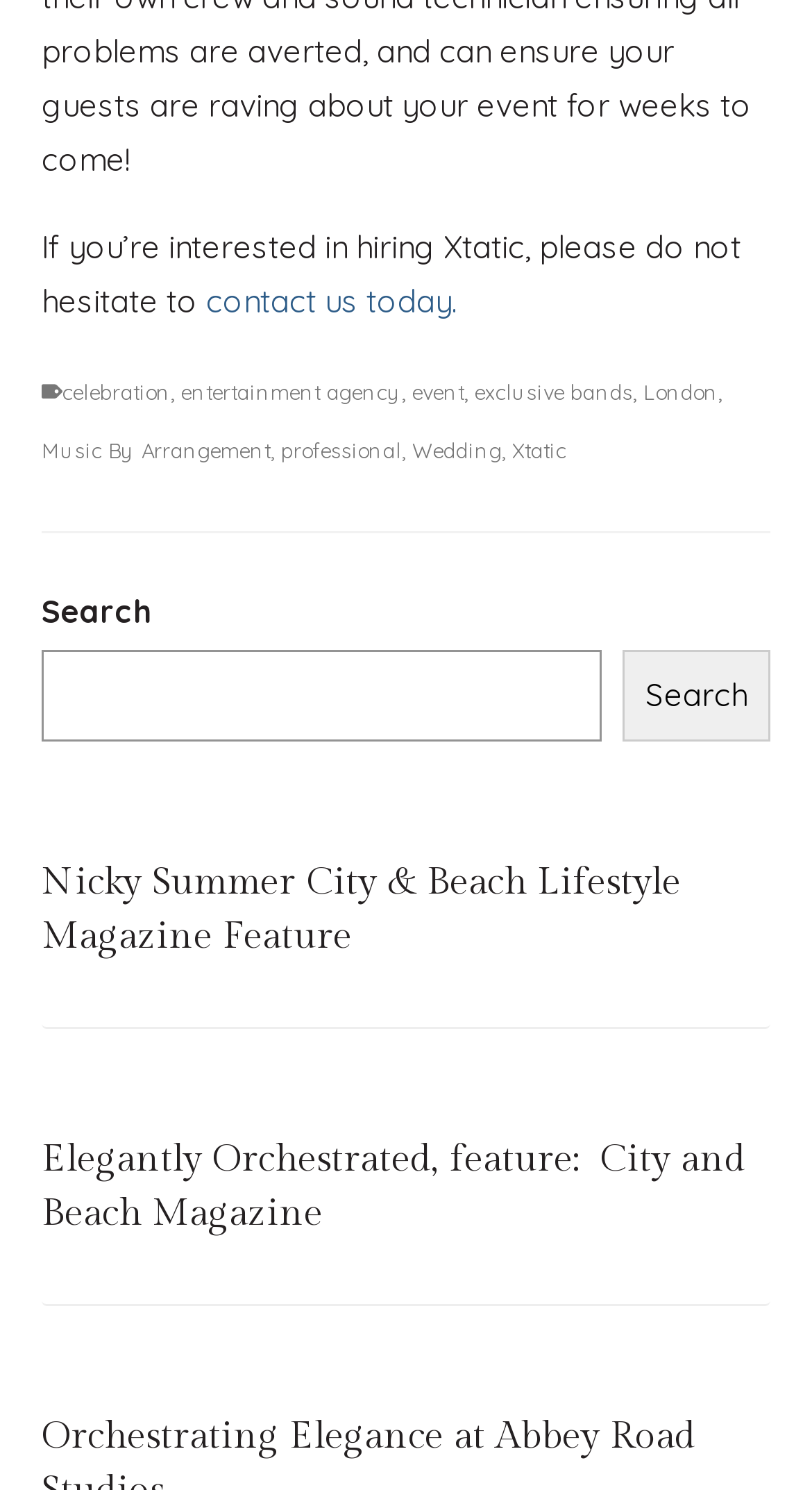Determine the bounding box coordinates of the element's region needed to click to follow the instruction: "learn more about Elegantly Orchestrated". Provide these coordinates as four float numbers between 0 and 1, formatted as [left, top, right, bottom].

[0.051, 0.764, 0.918, 0.829]